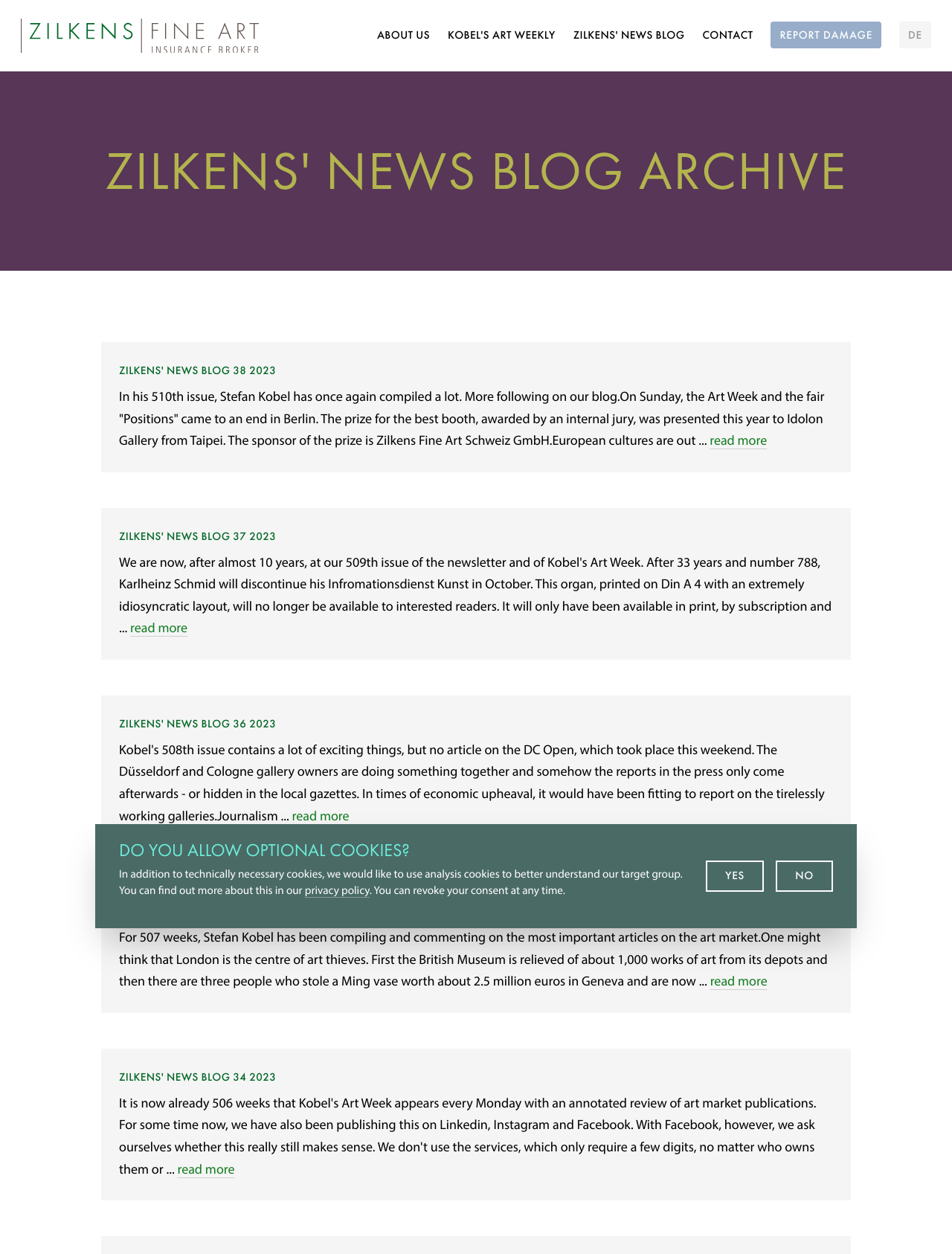Given the content of the image, can you provide a detailed answer to the question?
What is the language of the webpage?

I looked at the text elements on the webpage and determined that the language is English, as the text is written in English and there is a link to switch to 'DE' which likely stands for German.